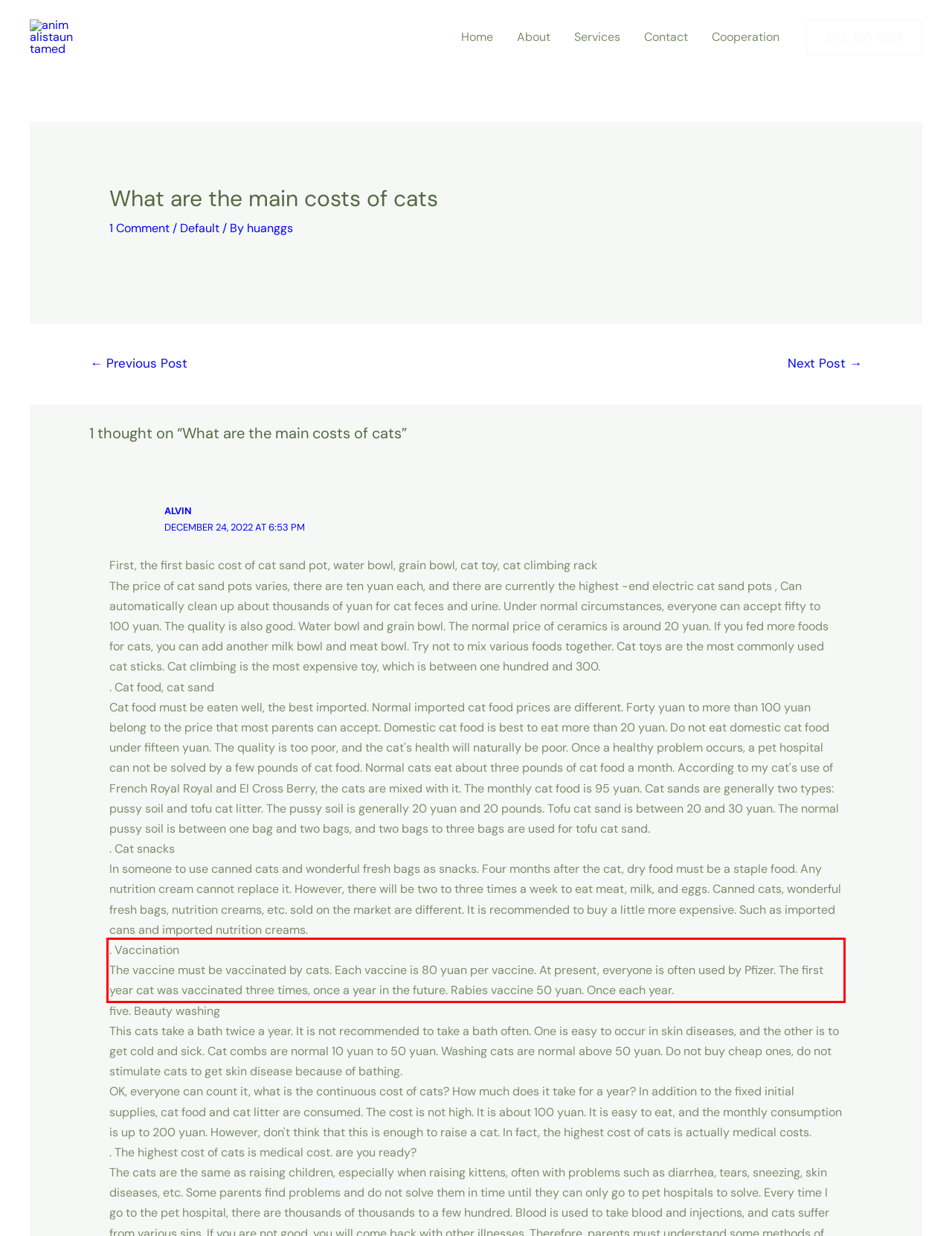The screenshot provided shows a webpage with a red bounding box. Apply OCR to the text within this red bounding box and provide the extracted content.

. Vaccination The vaccine must be vaccinated by cats. Each vaccine is 80 yuan per vaccine. At present, everyone is often used by Pfizer. The first year cat was vaccinated three times, once a year in the future. Rabies vaccine 50 yuan. Once each year.